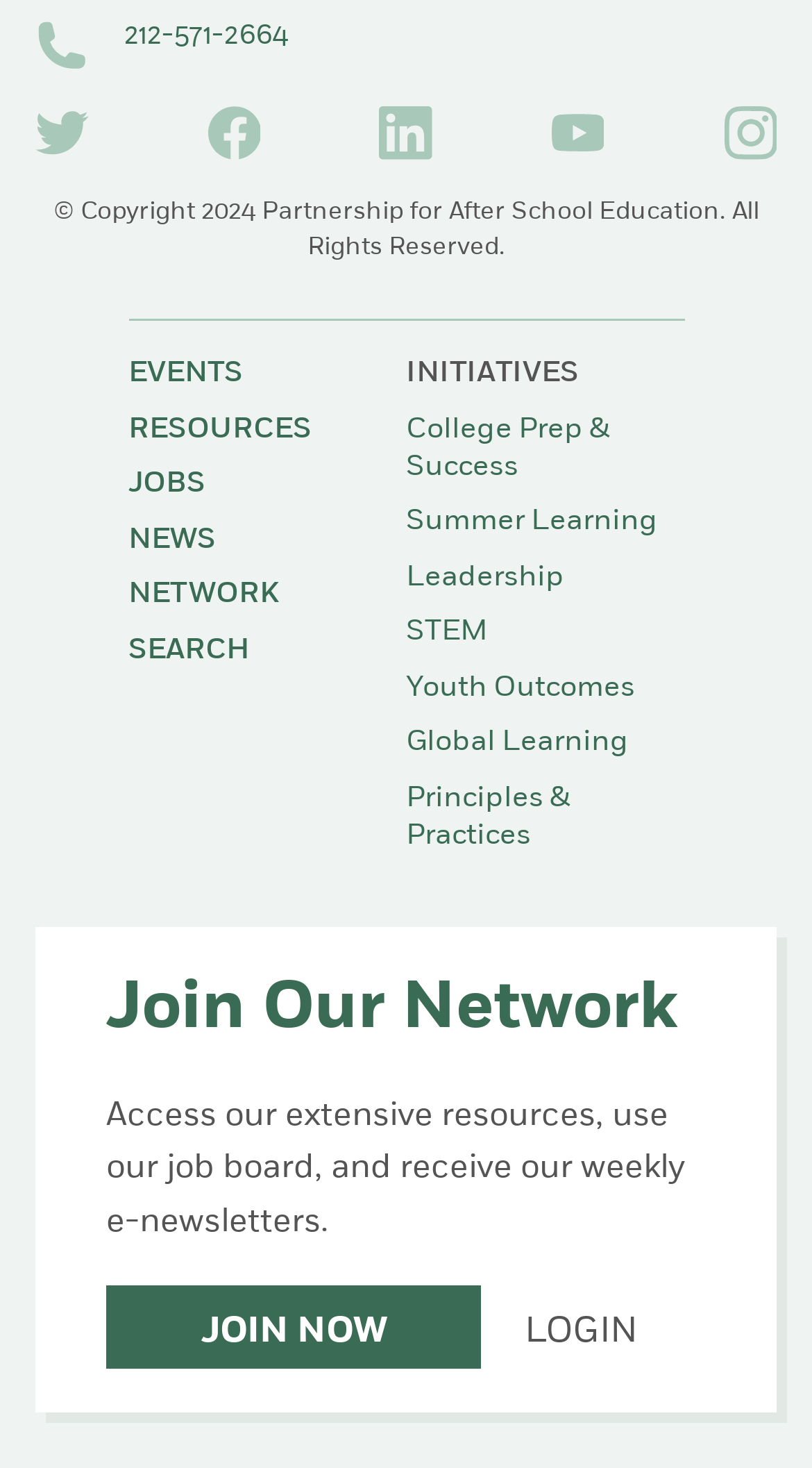What is the phone number displayed on the webpage?
Please give a detailed and elaborate answer to the question based on the image.

The phone number is displayed as a static text element with the ID 111, located at the top of the webpage, with a bounding box of [0.153, 0.015, 0.355, 0.034].